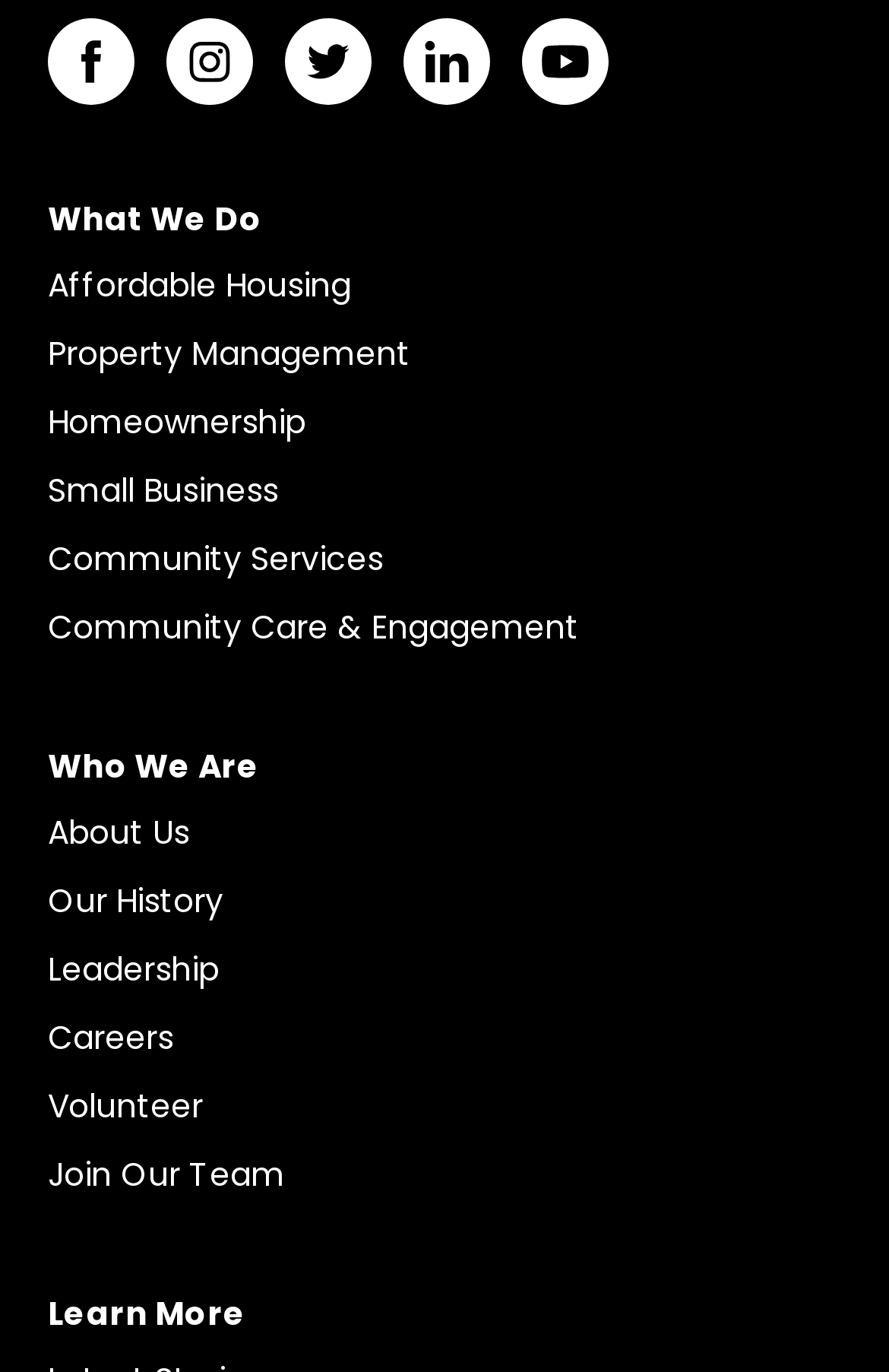What services are offered under 'What We Do'?
Analyze the image and deliver a detailed answer to the question.

Under the 'What We Do' heading, I found links to various services offered, including Affordable Housing, Property Management, Homeownership, Small Business, Community Services, and Community Care & Engagement.